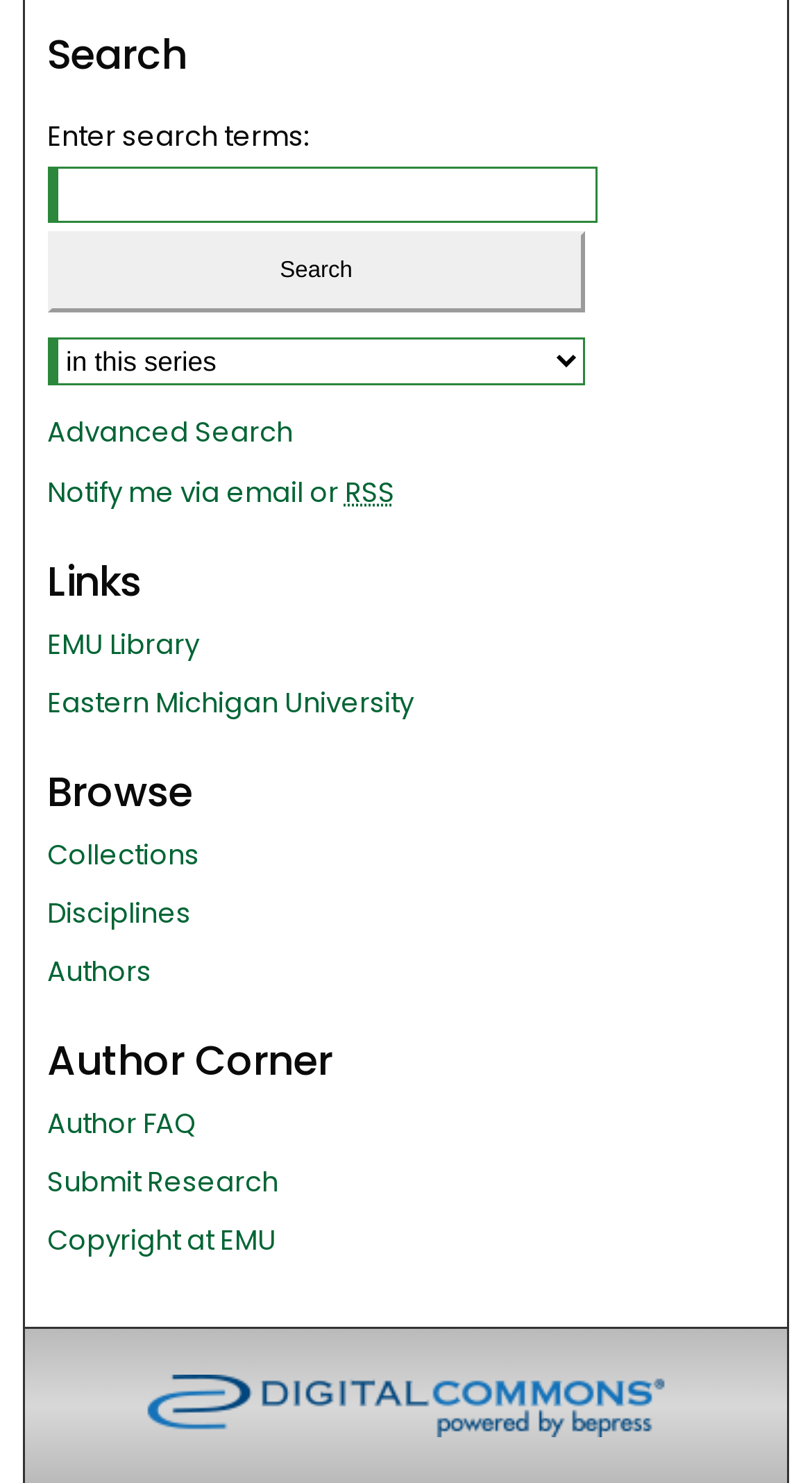Provide a short answer to the following question with just one word or phrase: How many links are there under the 'Links' heading?

2